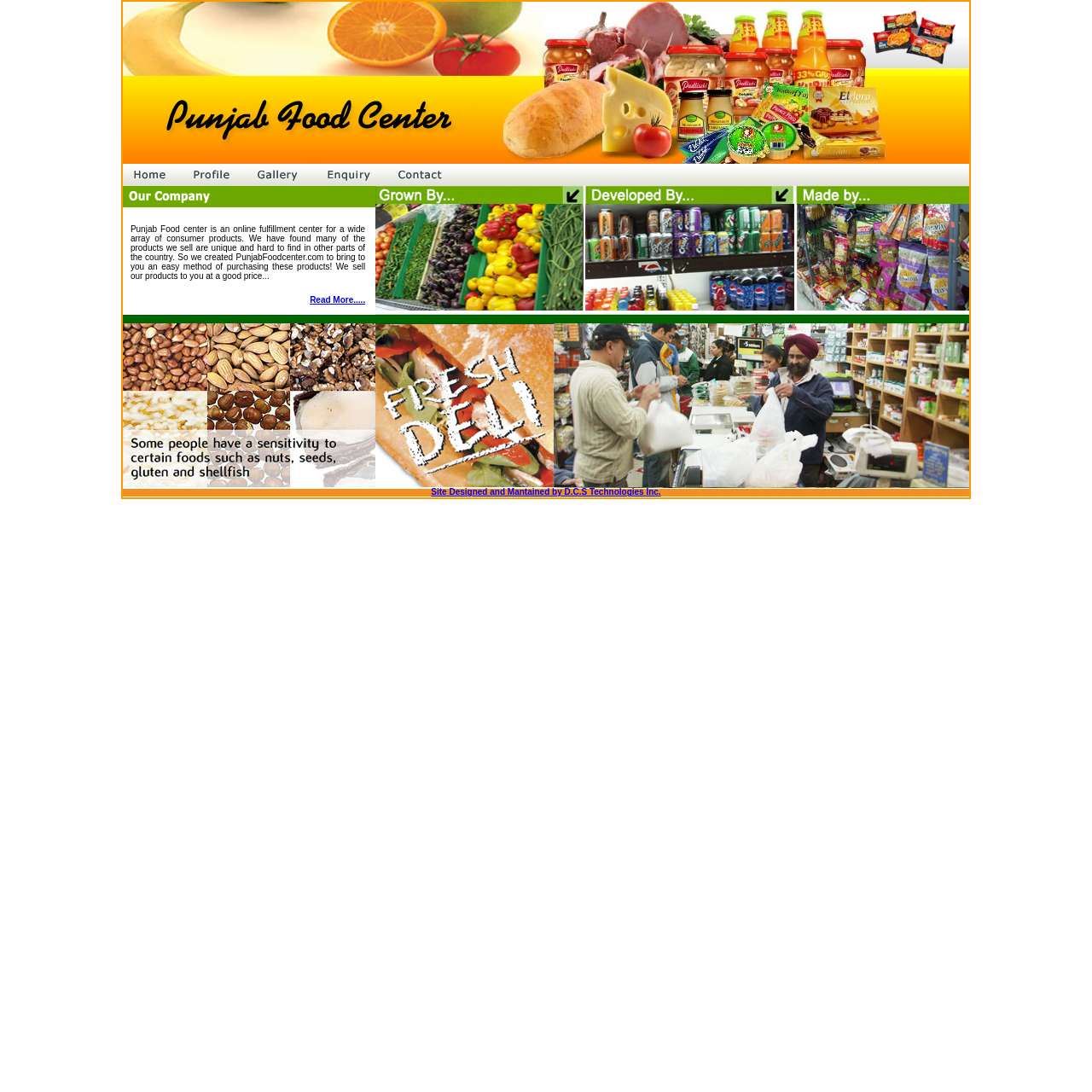What is the main product category sold on the website?
Look at the image and answer the question using a single word or phrase.

Consumer products